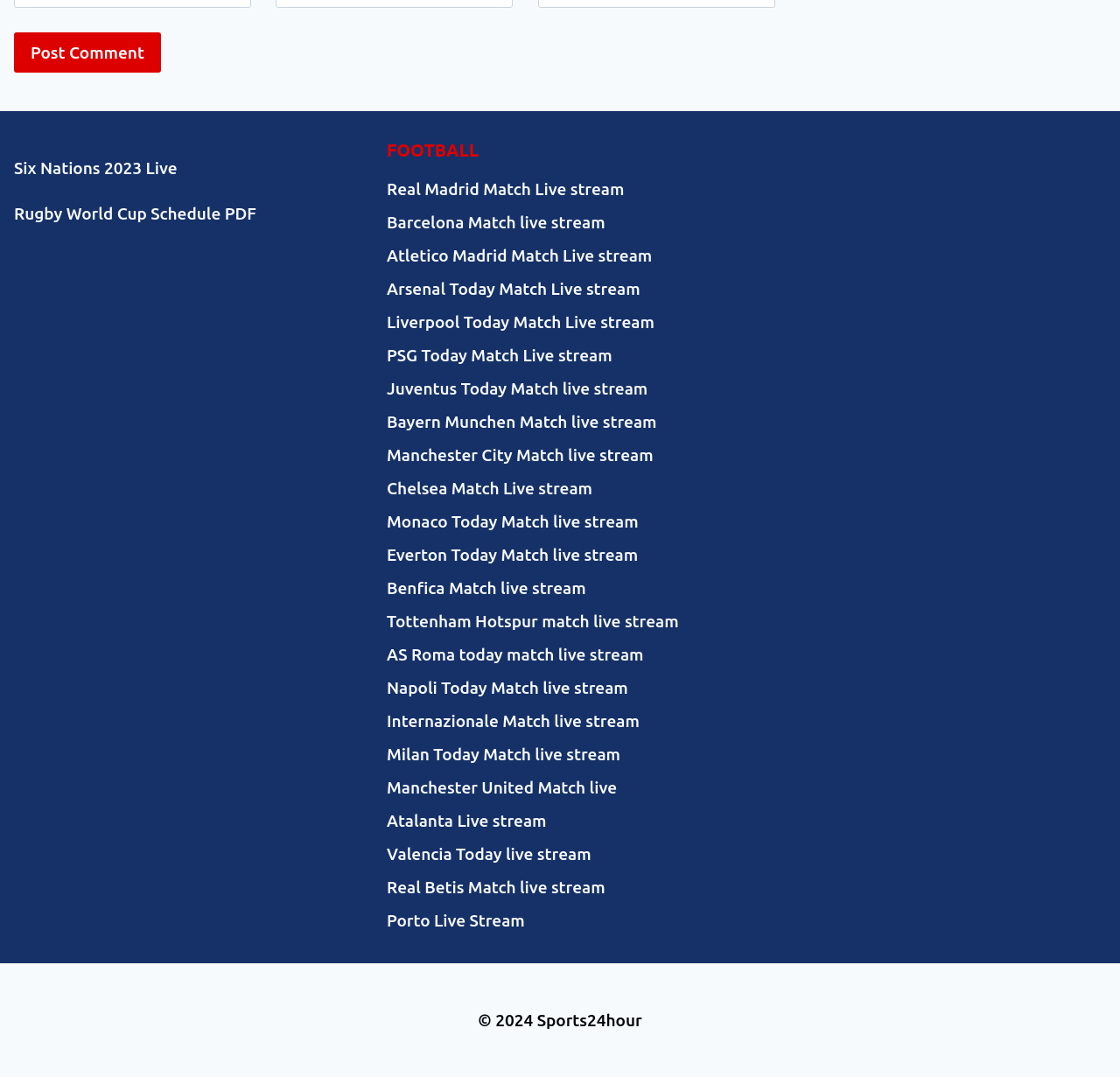Locate the bounding box coordinates of the element that should be clicked to fulfill the instruction: "Contact Bimkom via email".

None